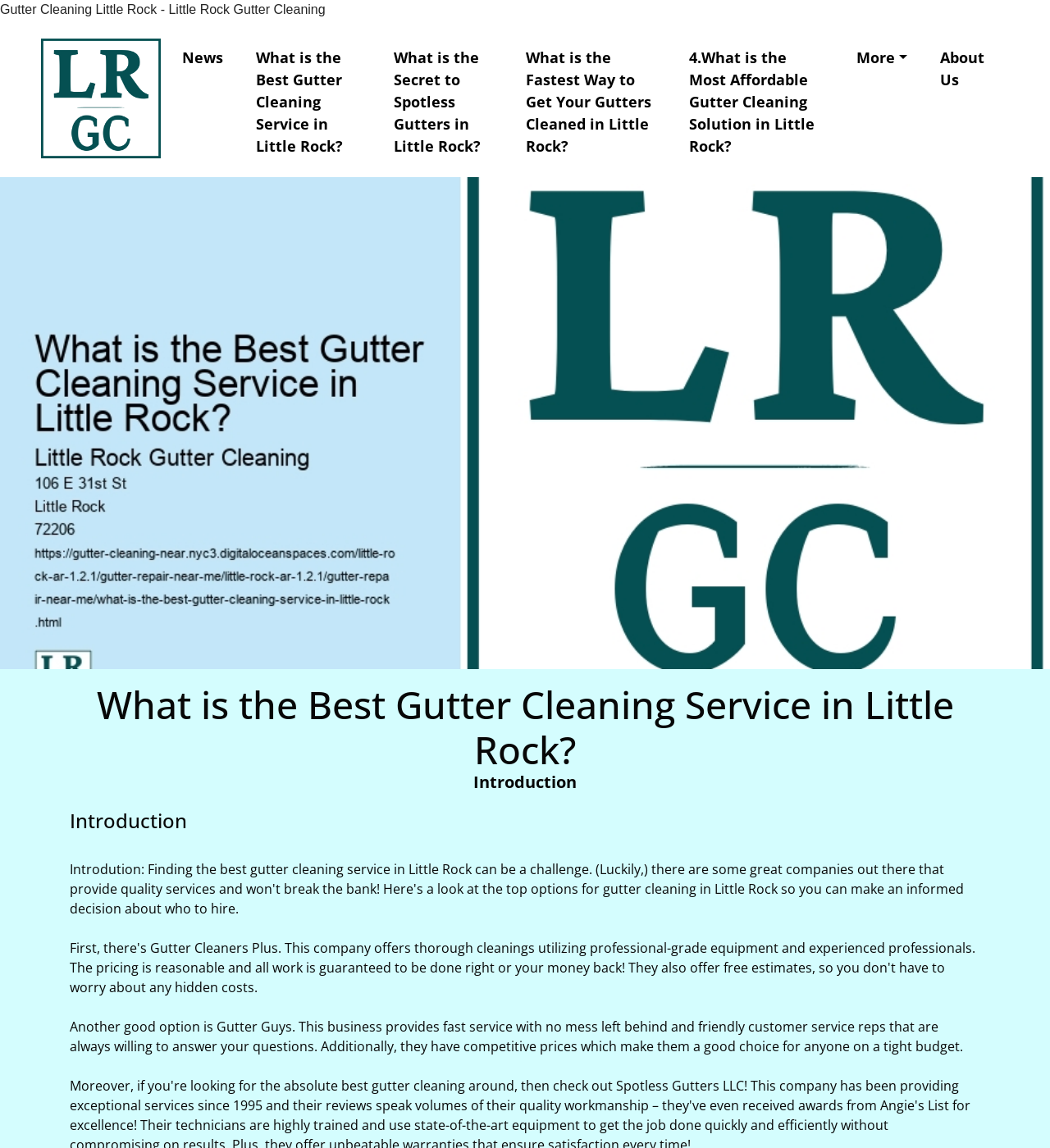Please determine the bounding box coordinates of the element's region to click for the following instruction: "Click on the 'More' button".

[0.81, 0.035, 0.87, 0.065]